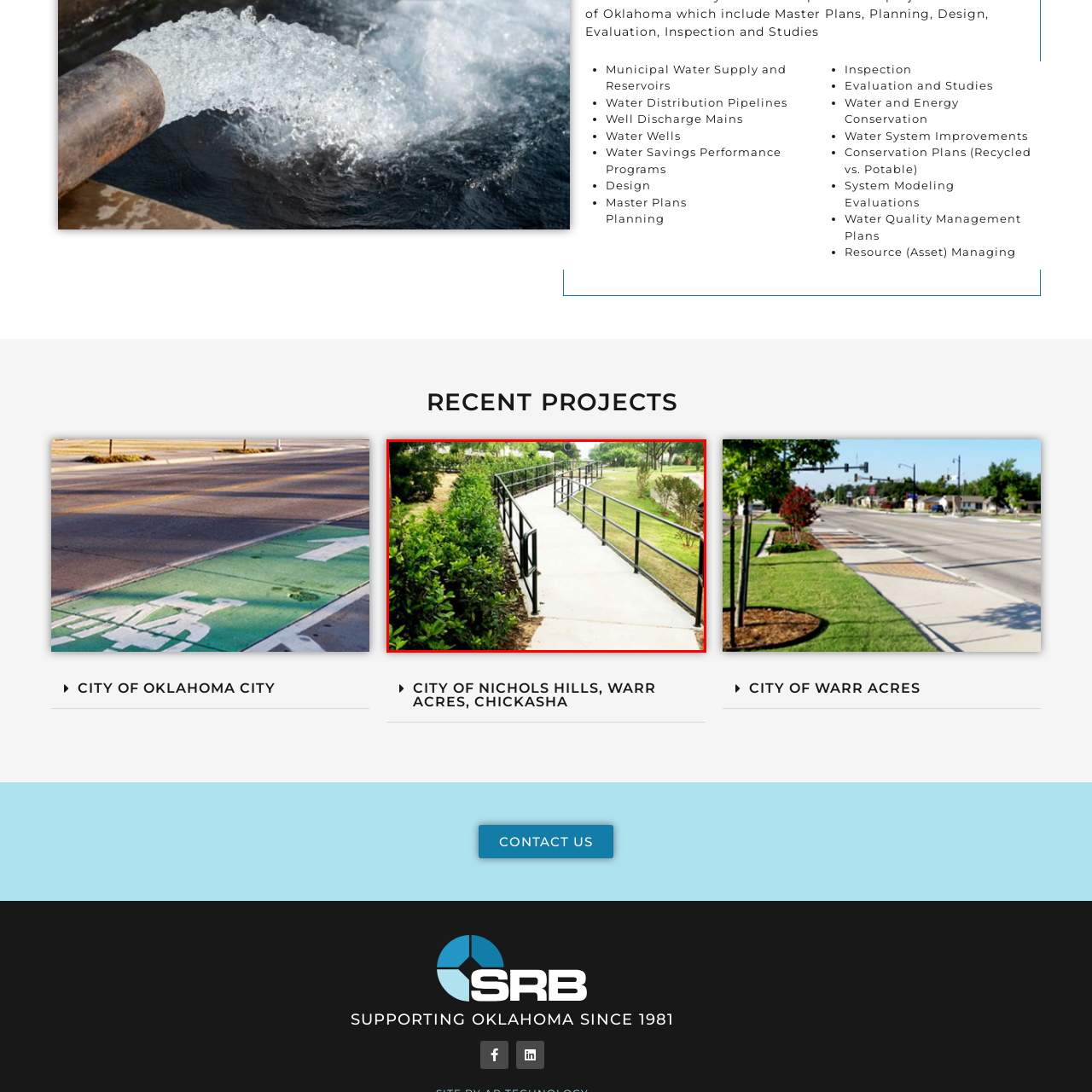Pay attention to the image encircled in red and give a thorough answer to the subsequent question, informed by the visual details in the image:
What color are the metal railings?

According to the caption, the metal railings that run along both sides of the ramp are 'black', providing support and safety for users.